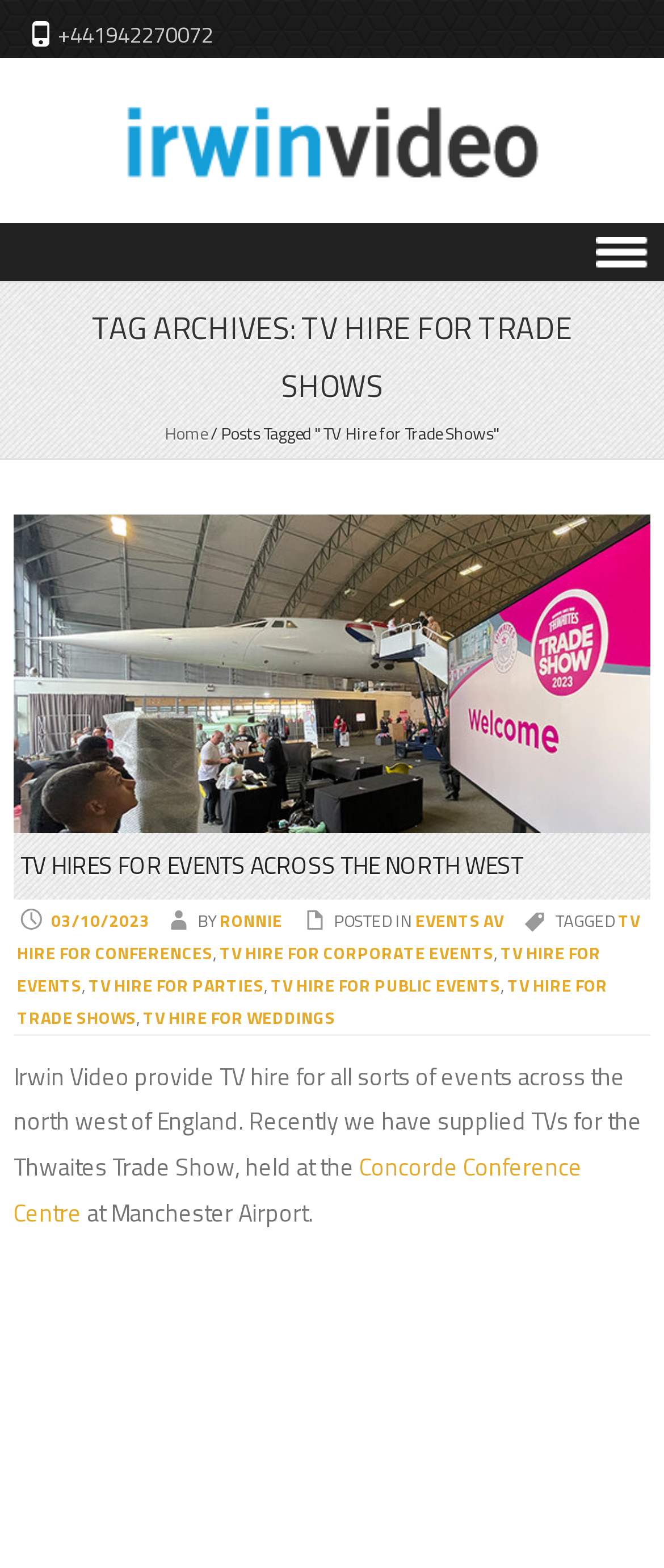Create an elaborate caption for the webpage.

The webpage is about TV hire services for trade shows and events, provided by Irwin Video. At the top, there is a phone number "+441942270072" and a logo of Irwin Video, which is an image with the company name. Below the logo, there is a menu heading labeled "MENU". 

To the right of the menu heading, there is a link to skip to the content. The main content of the webpage is a blog post archive, with a heading that reads "TAG ARCHIVES: TV HIRE FOR TRADE SHOWS Home / Posts Tagged 'TV Hire for Trade Shows'". 

Below the heading, there is a link to go back to the home page, accompanied by a post image. The main blog post is titled "TV HIRES FOR EVENTS ACROSS THE NORTH WEST" and has a link to read more. The post is dated "03/10/2023" and is written by "RONNIE". 

The post is categorized under "EVENTS AV" and is tagged with several keywords, including "TV HIRE FOR CONFERENCES", "TV HIRE FOR CORPORATE EVENTS", "TV HIRE FOR EVENTS", "TV HIRE FOR PARTIES", "TV HIRE FOR PUBLIC EVENTS", "TV HIRE FOR TRADE SHOWS", and "TV HIRE FOR WEDDINGS". 

The main content of the post describes Irwin Video's TV hire services for events across the north west of England, including a recent supply of TVs for the Thwaites Trade Show at the Concorde Conference Centre at Manchester Airport.